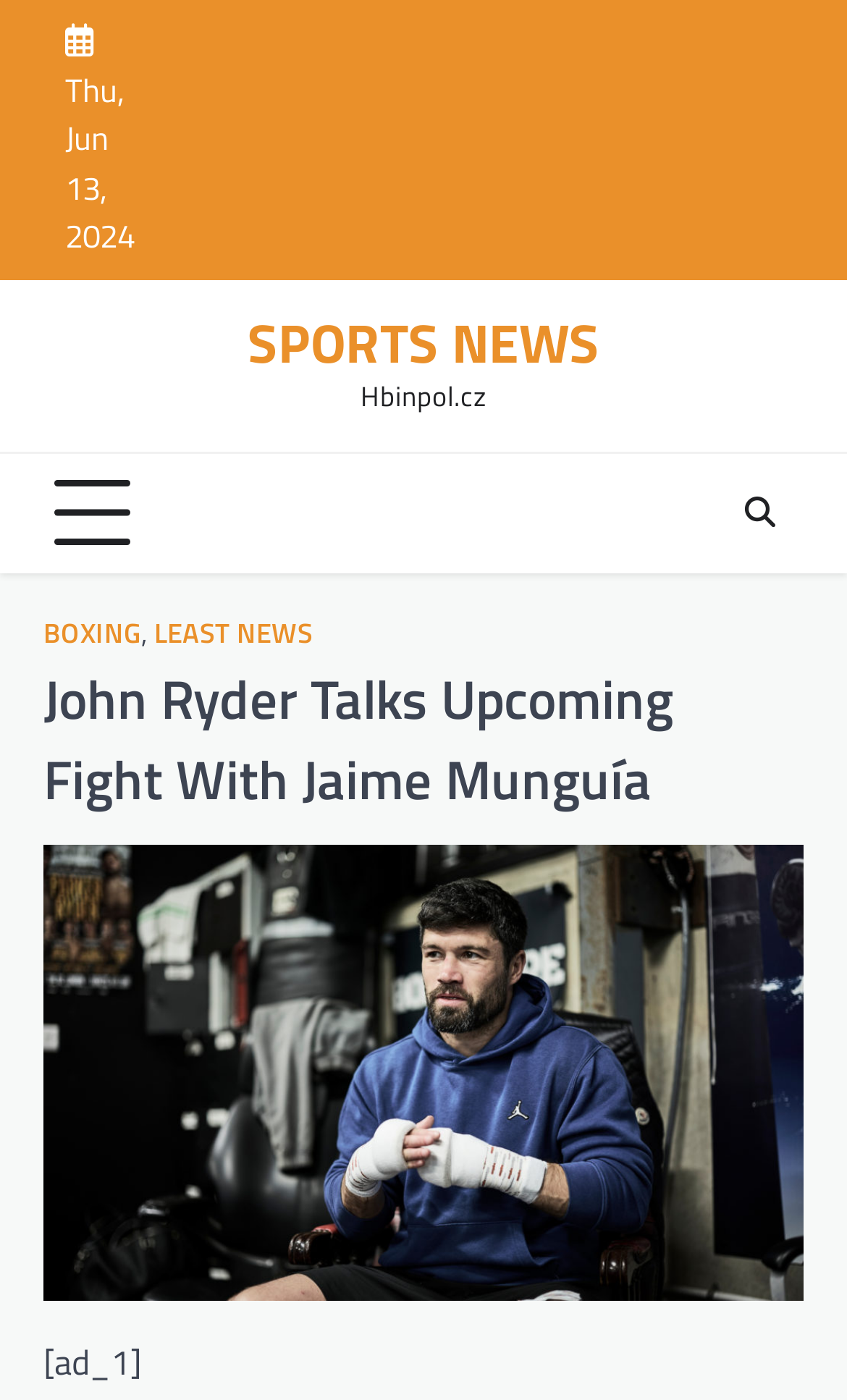What is the icon displayed next to the 'BOXING' link?
Provide an in-depth and detailed answer to the question.

The icon displayed next to the 'BOXING' link is uf002, which is a Unicode character, and is part of a link element with a bounding box coordinate of [0.859, 0.343, 0.936, 0.39].